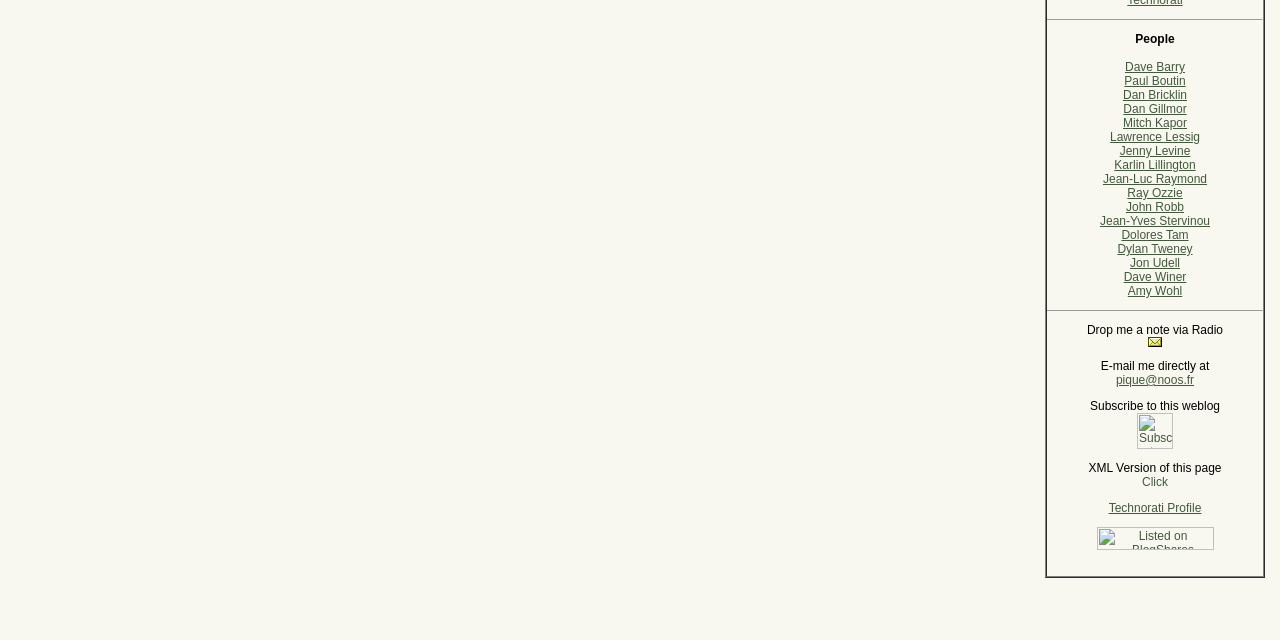Return the bounding box coordinates of the UI element that corresponds to this description: "Jean-Luc Raymond". The coordinates must be given as four float numbers in the range of 0 and 1, [left, top, right, bottom].

[0.862, 0.269, 0.943, 0.291]